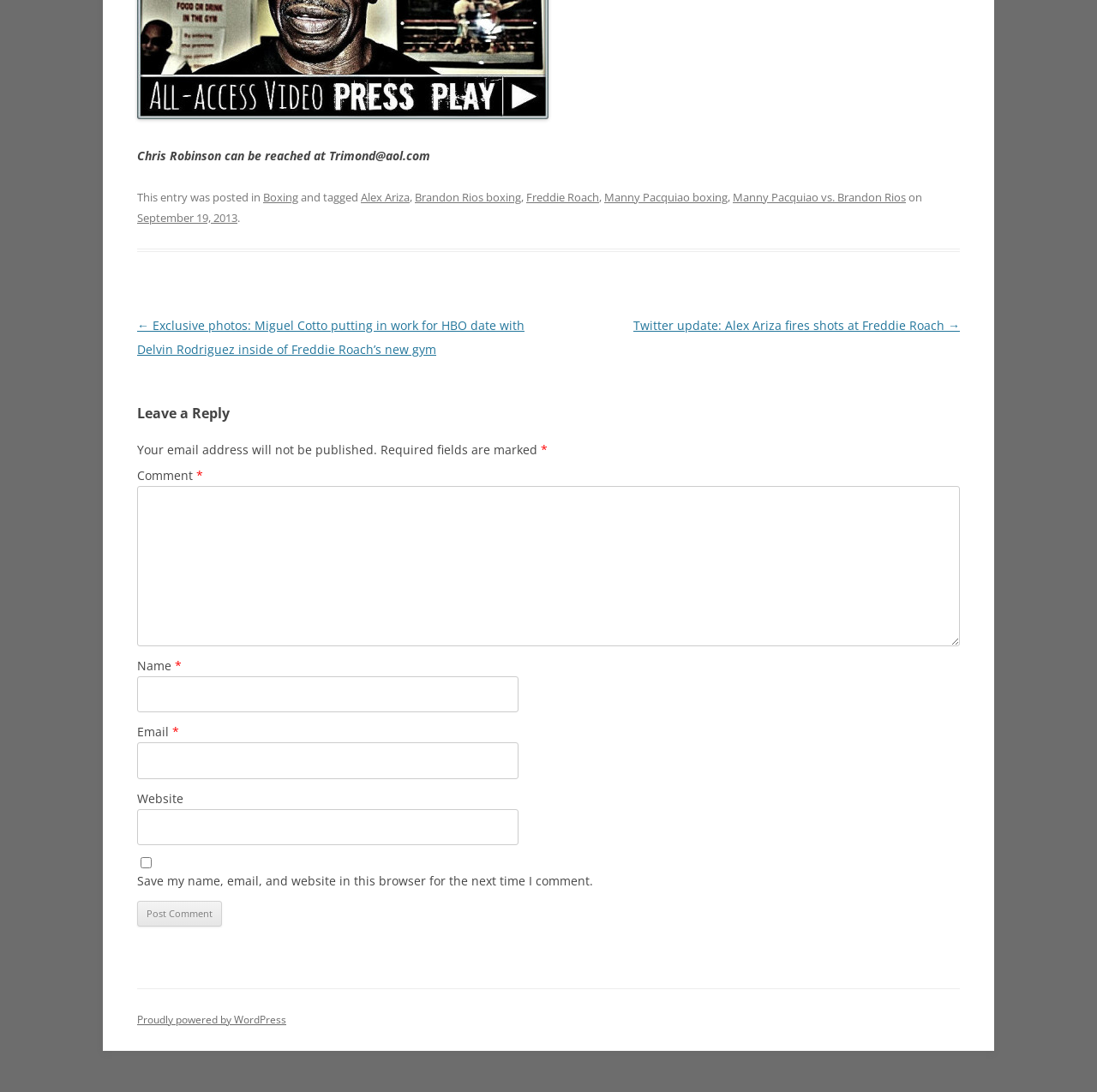Locate the bounding box coordinates of the region to be clicked to comply with the following instruction: "Leave a comment". The coordinates must be four float numbers between 0 and 1, in the form [left, top, right, bottom].

[0.125, 0.428, 0.179, 0.443]